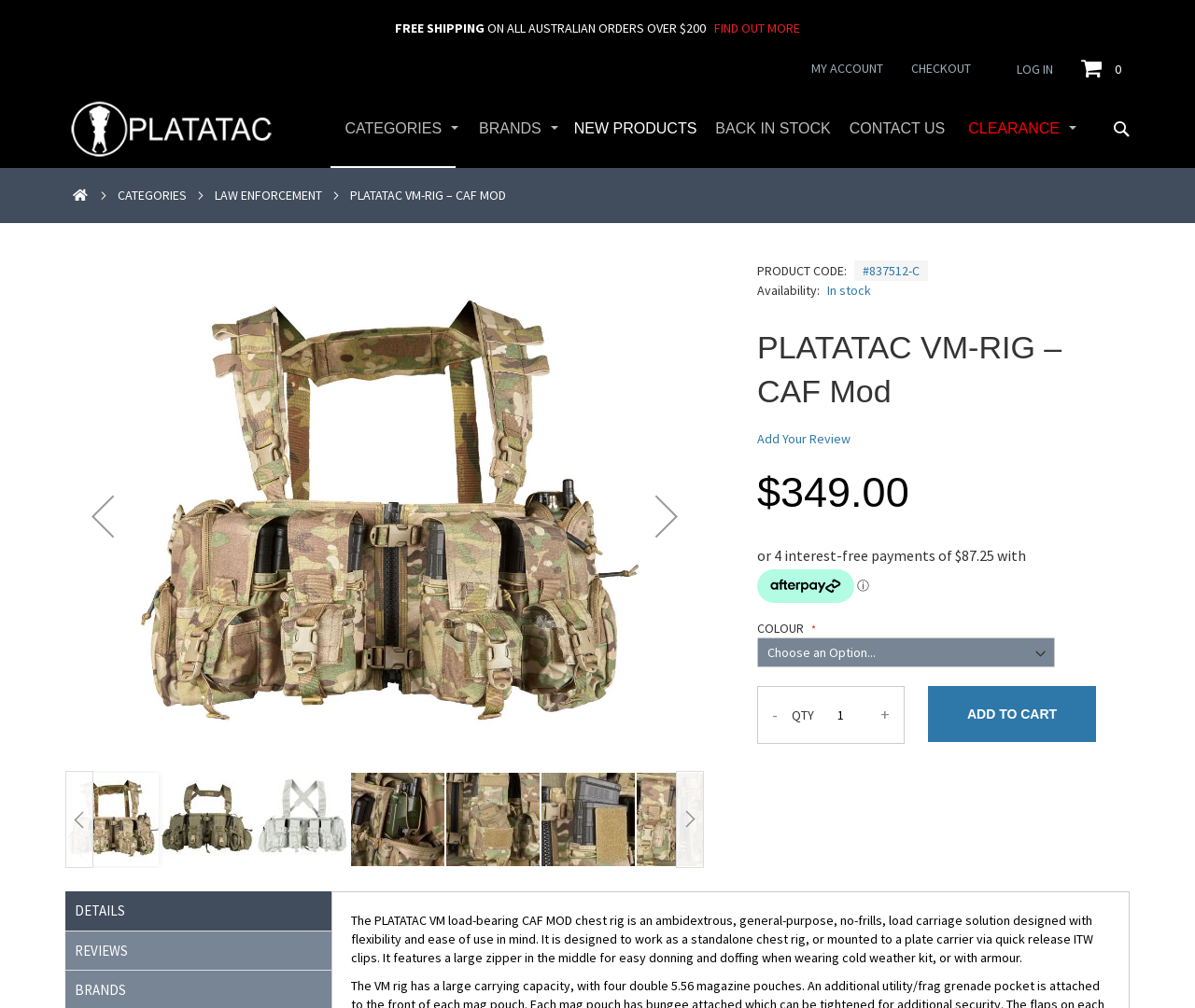What is the price of the PLATATAC VM-RIG?
Using the image, provide a detailed and thorough answer to the question.

The price of the PLATATAC VM-RIG is mentioned in the product details section, which is located below the product image and above the product description.